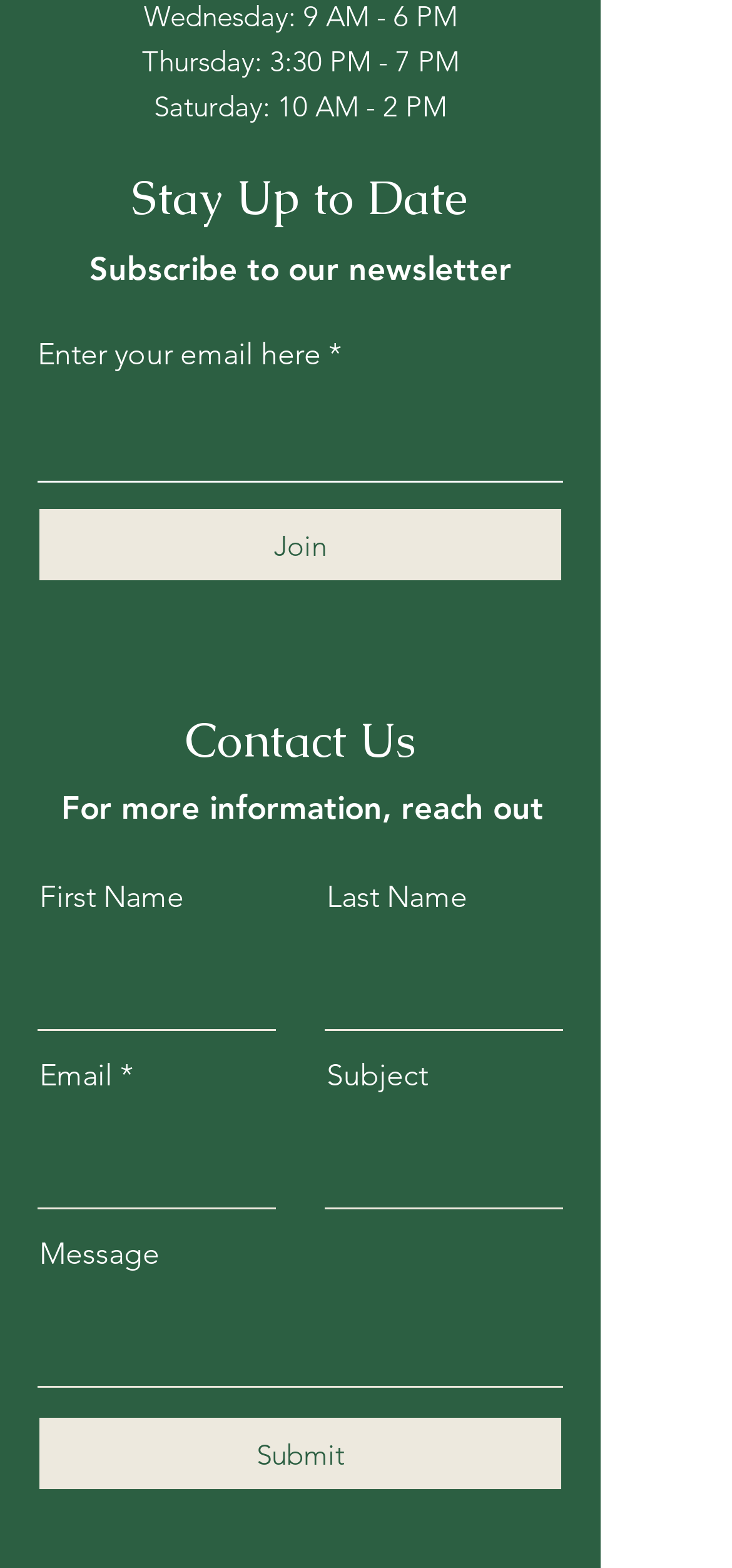Please identify the bounding box coordinates of the clickable region that I should interact with to perform the following instruction: "Click Join". The coordinates should be expressed as four float numbers between 0 and 1, i.e., [left, top, right, bottom].

[0.051, 0.323, 0.769, 0.371]